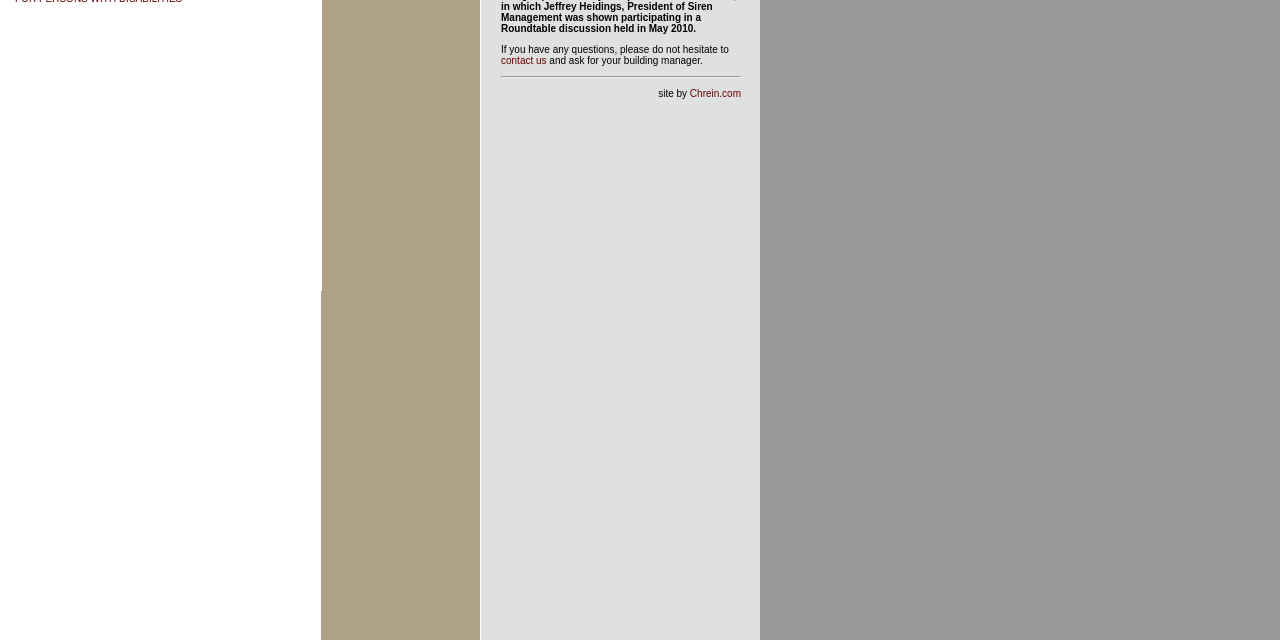Bounding box coordinates must be specified in the format (top-left x, top-left y, bottom-right x, bottom-right y). All values should be floating point numbers between 0 and 1. What are the bounding box coordinates of the UI element described as: Chrein.com

[0.539, 0.138, 0.579, 0.155]